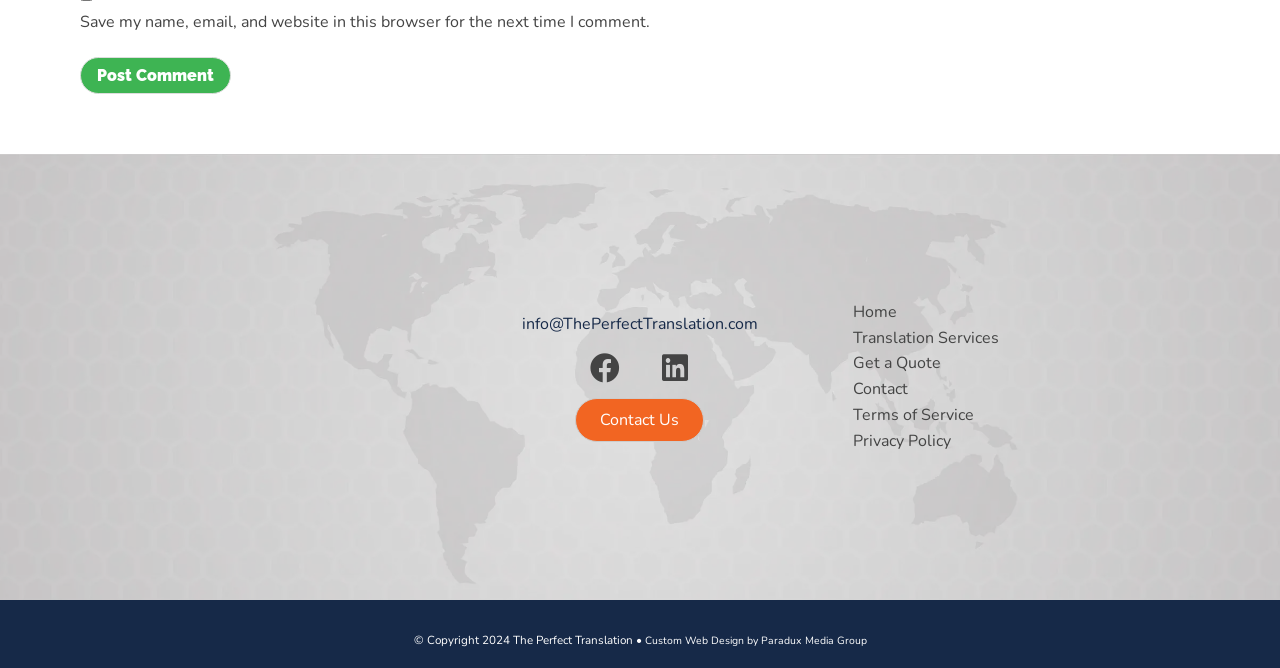Determine the bounding box coordinates for the area that should be clicked to carry out the following instruction: "Learn about Stone Lion Environmental's capabilities".

None